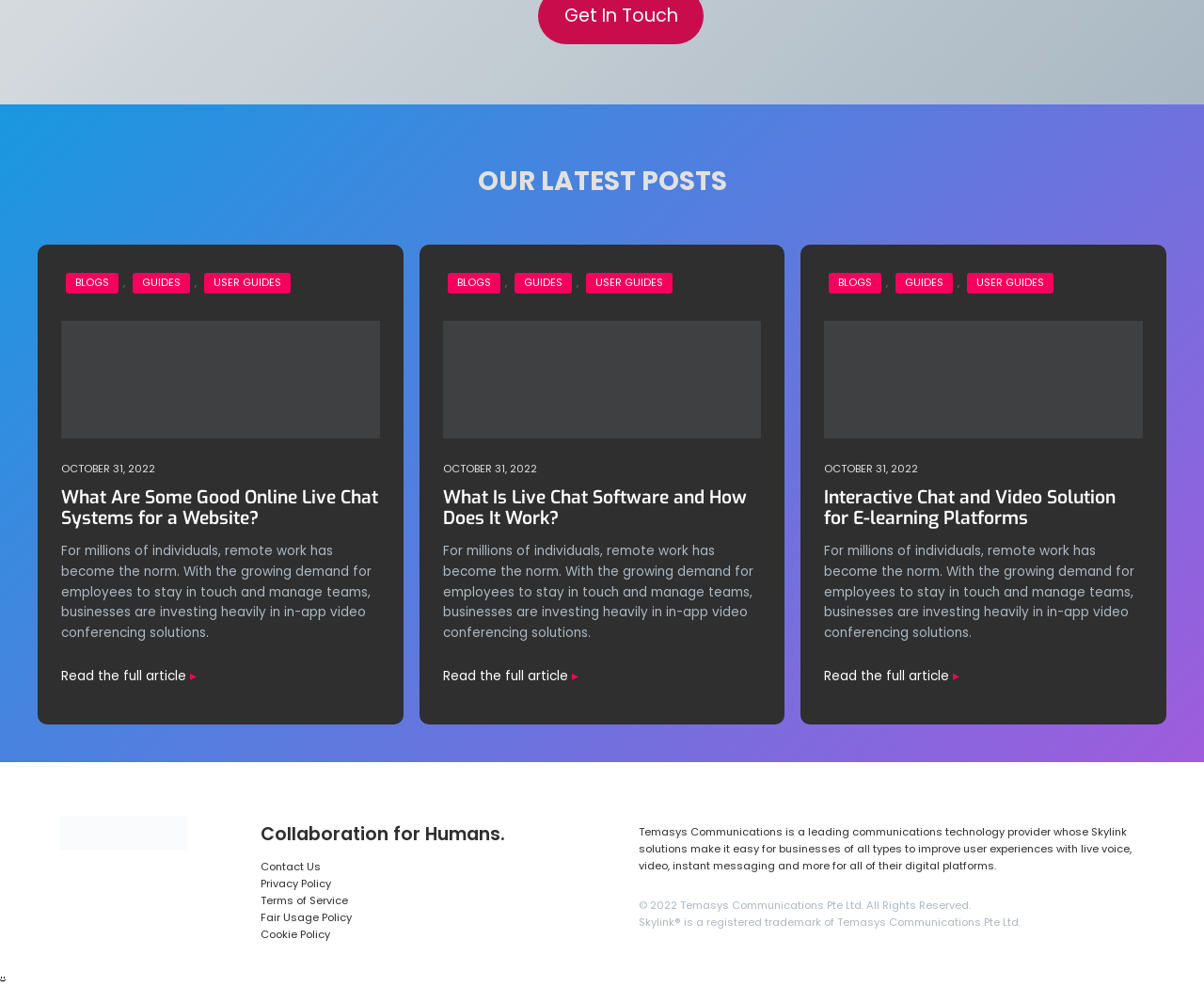What is the title of the latest blog post?
Please provide a detailed and thorough answer to the question.

I found the title of the latest blog post by looking at the heading element with the text 'What Are Some Good Online Live Chat Systems for a Website?' which is located at the top of the webpage.